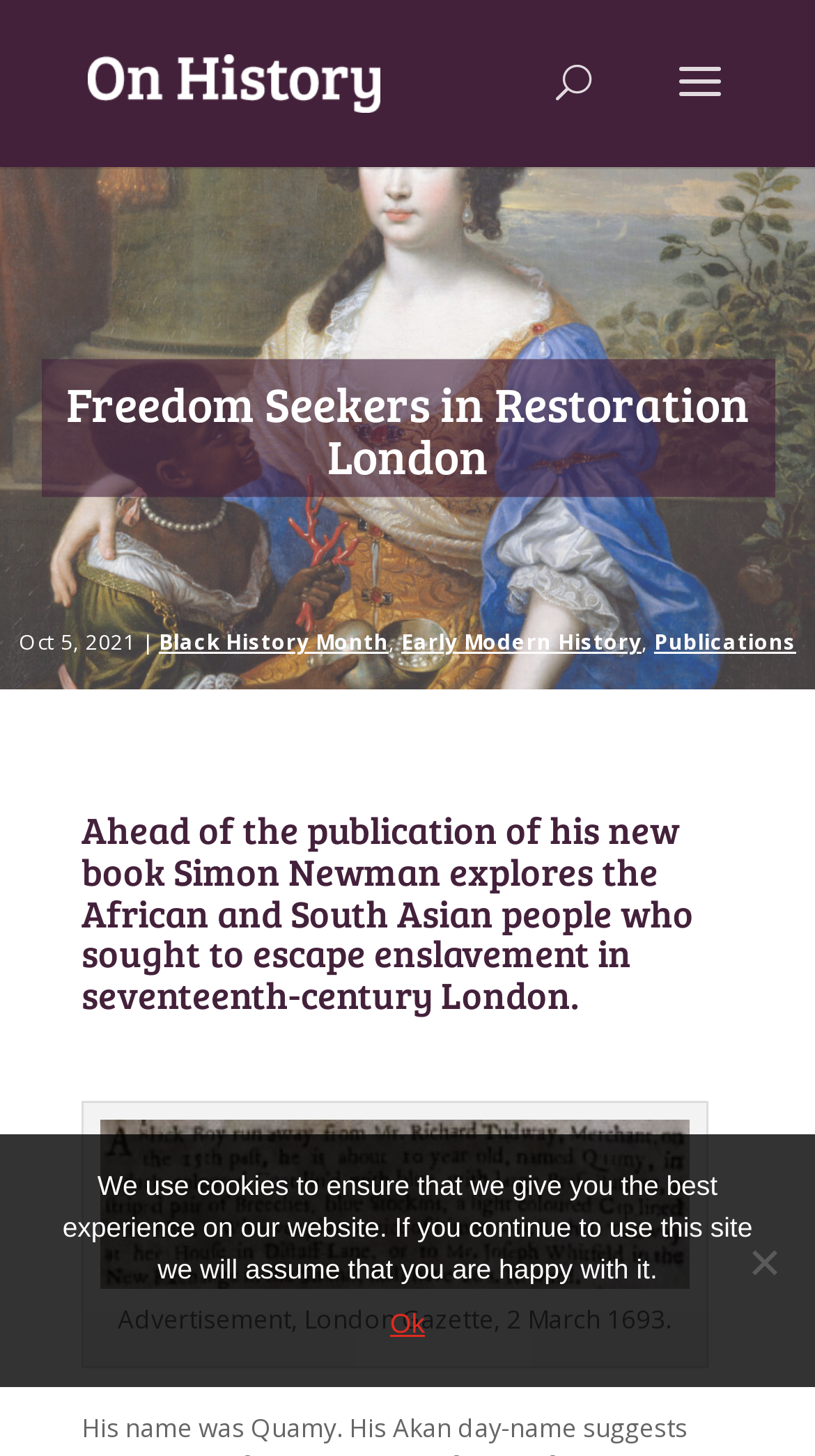What is the main heading of this webpage? Please extract and provide it.

Freedom Seekers in Restoration London